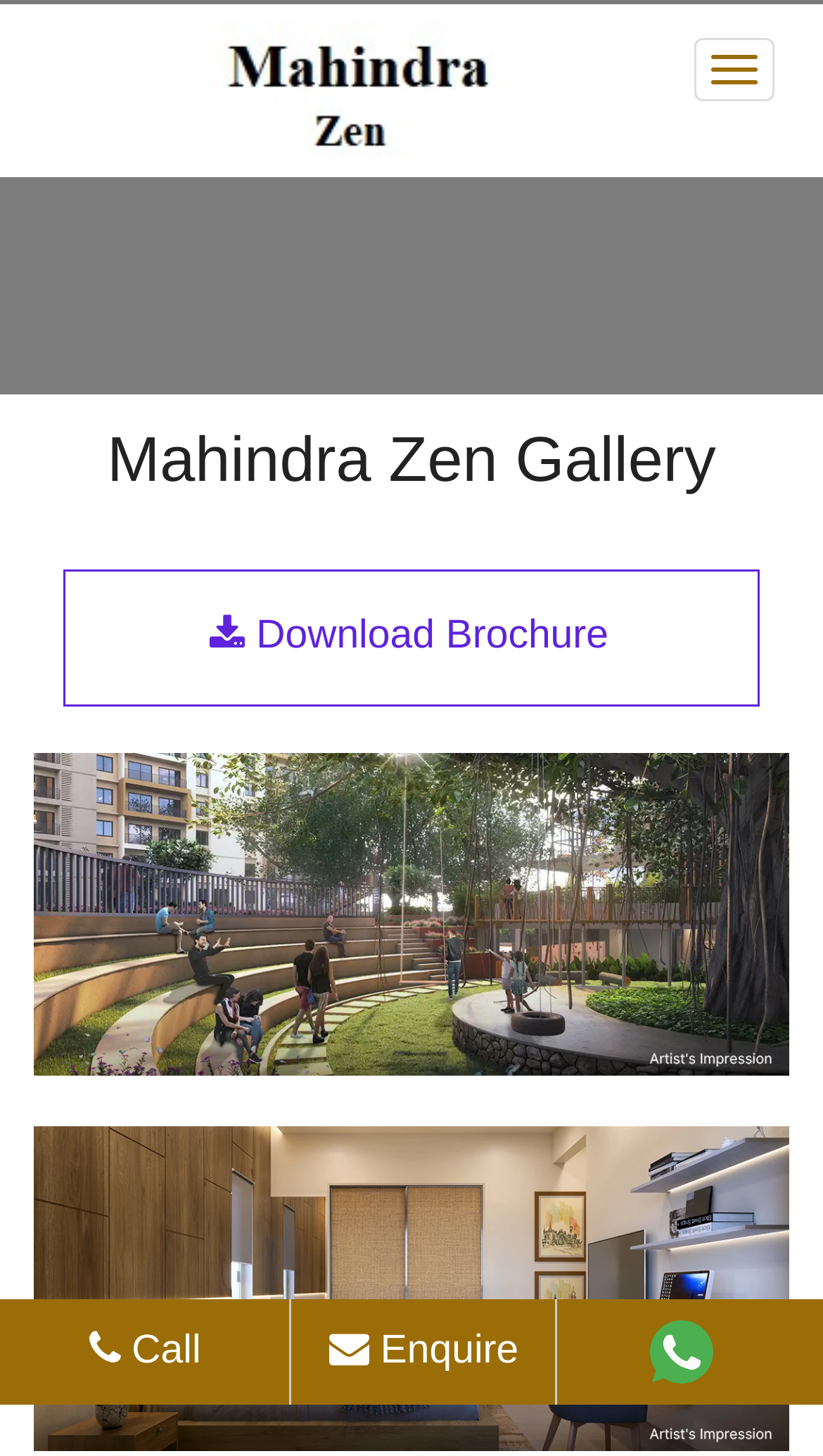What are the contact options available?
Please craft a detailed and exhaustive response to the question.

The contact options are available in the table at the bottom of the page, which includes a call option, an enquire button, and a WhatsApp link.